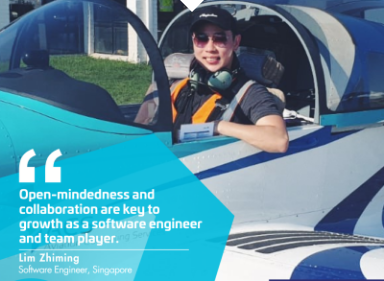Explain the image thoroughly, highlighting all key elements.

The image features Lim Zhiming, a Software Engineer from Singapore, seated in the cockpit of an aircraft. With a cheerful expression, he embodies the spirit of aviation and technology. The caption highlights his perspective, stating, "Open-mindedness and collaboration are key to growth as a software engineer and team player," reflecting his values in both his professional and personal endeavors. The design includes a vibrant turquoise shape that frames the text, enhancing the visual appeal and emphasizing the importance of his message in the context of teamwork and innovation.